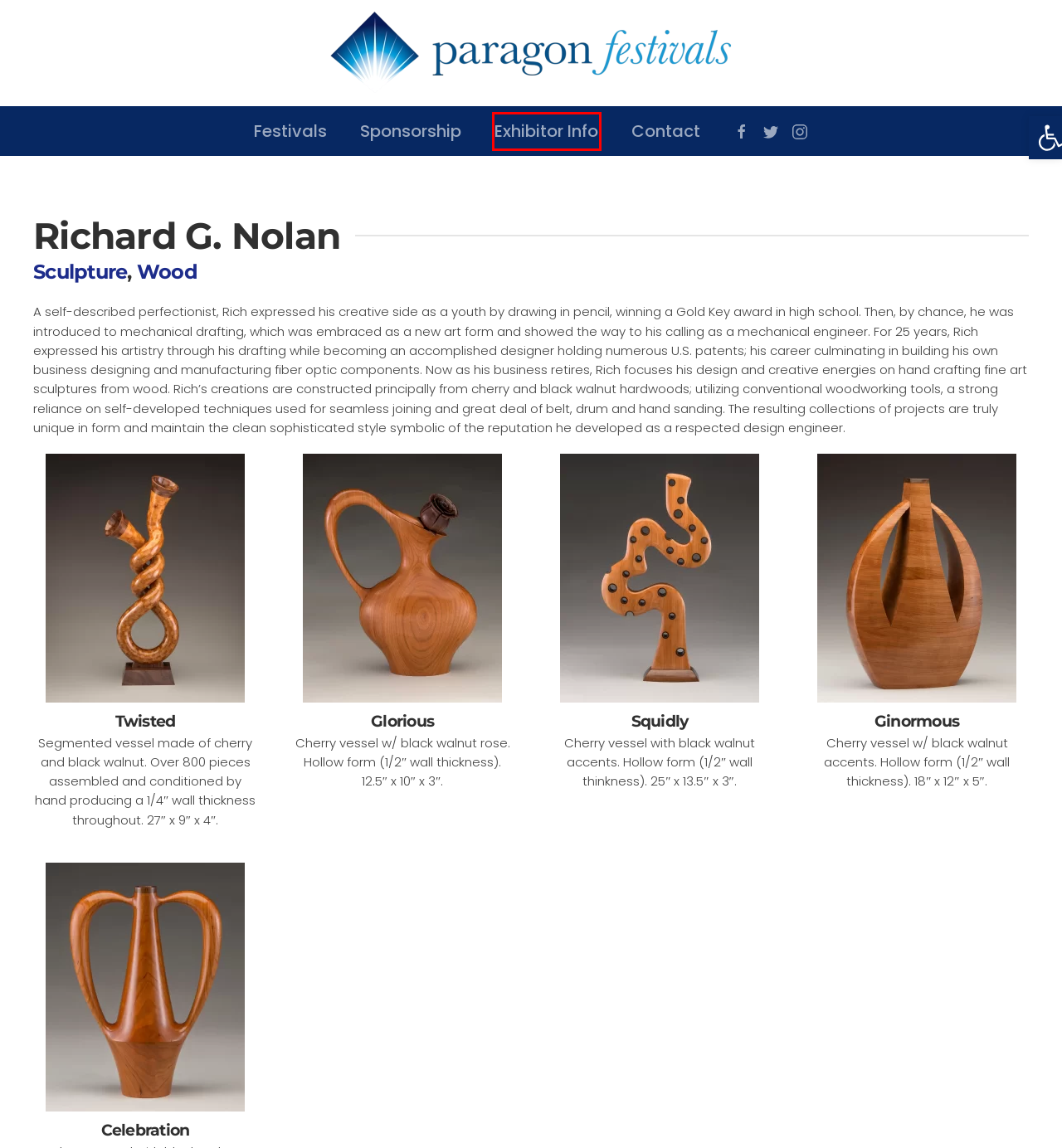Observe the screenshot of a webpage with a red bounding box around an element. Identify the webpage description that best fits the new page after the element inside the bounding box is clicked. The candidates are:
A. Art Festival Sponsorship - Paragon Festivals
B. Food Vendor Application - Paragon Festivals
C. Sculpture Archives - Paragon Festivals
D. Web Accessibility - Paragon Festivals
E. Submit Artist Information - Paragon Festivals
F. Paragon Events - Paragon Festivals
G. Exhibitors - Paragon Festivals
H. Website Design & Development - Sande Caplin & Associates

G